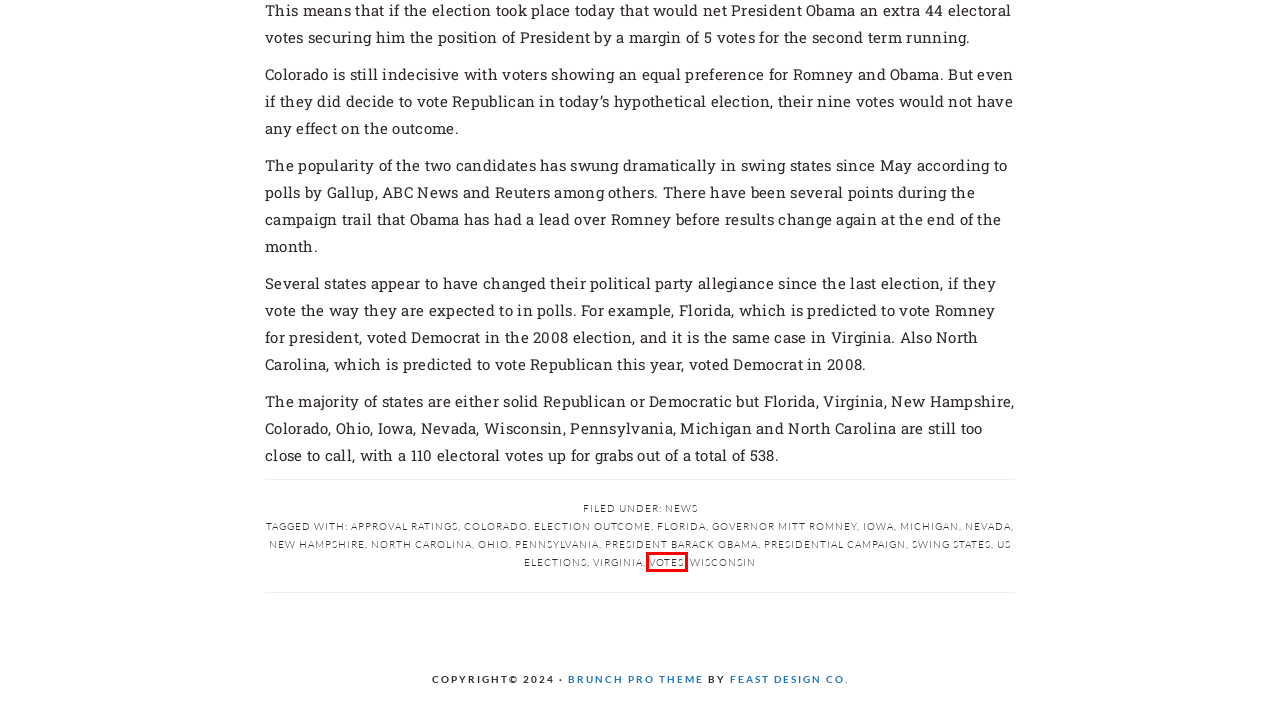You are presented with a screenshot of a webpage that includes a red bounding box around an element. Determine which webpage description best matches the page that results from clicking the element within the red bounding box. Here are the candidates:
A. Swing states
B. New Hampshire
C. Votes
D. Approval Ratings
E. President Barack Obama
F. Florida
G. Virginia
H. Nevada

C